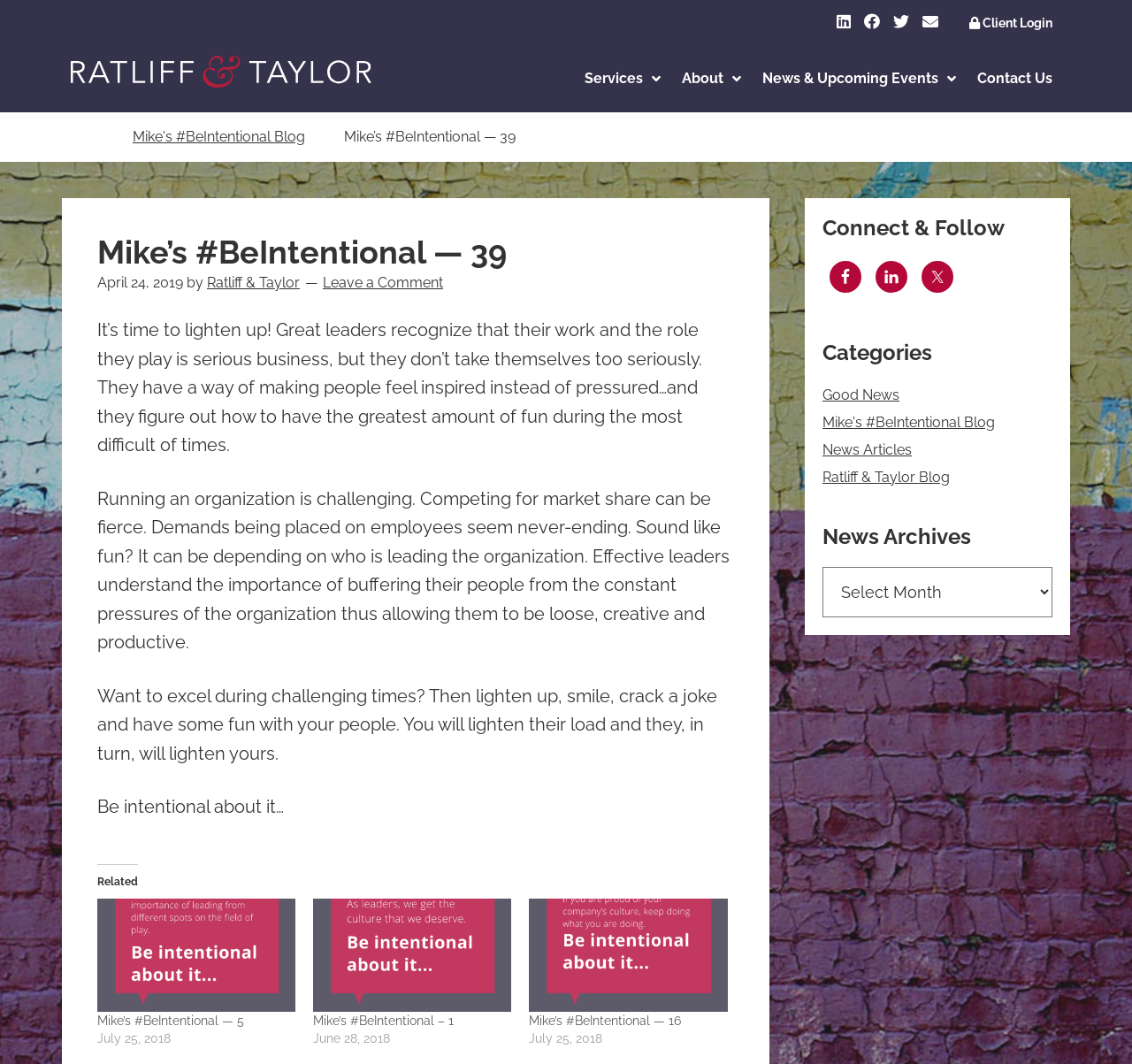Provide a brief response to the question using a single word or phrase: 
What is the category of the blog post?

Good News